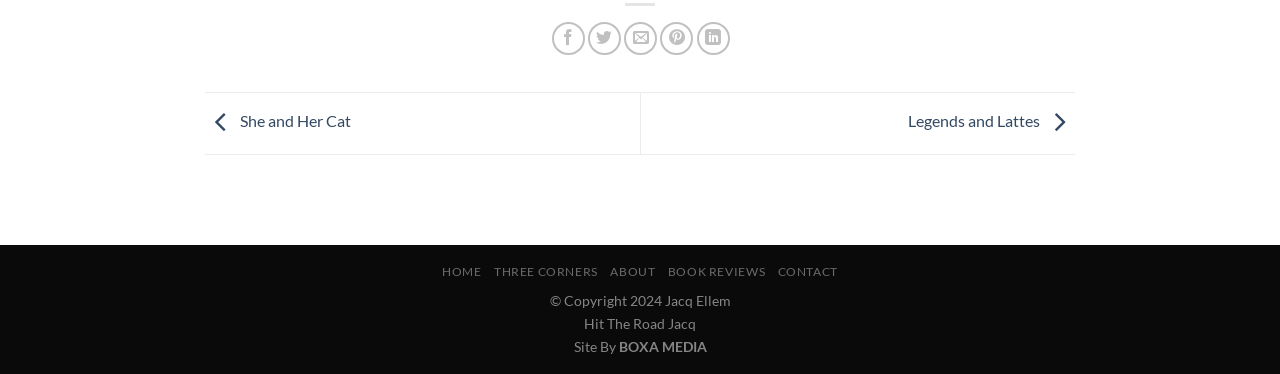Please identify the bounding box coordinates of the area I need to click to accomplish the following instruction: "Visit BOXA MEDIA".

[0.483, 0.905, 0.552, 0.95]